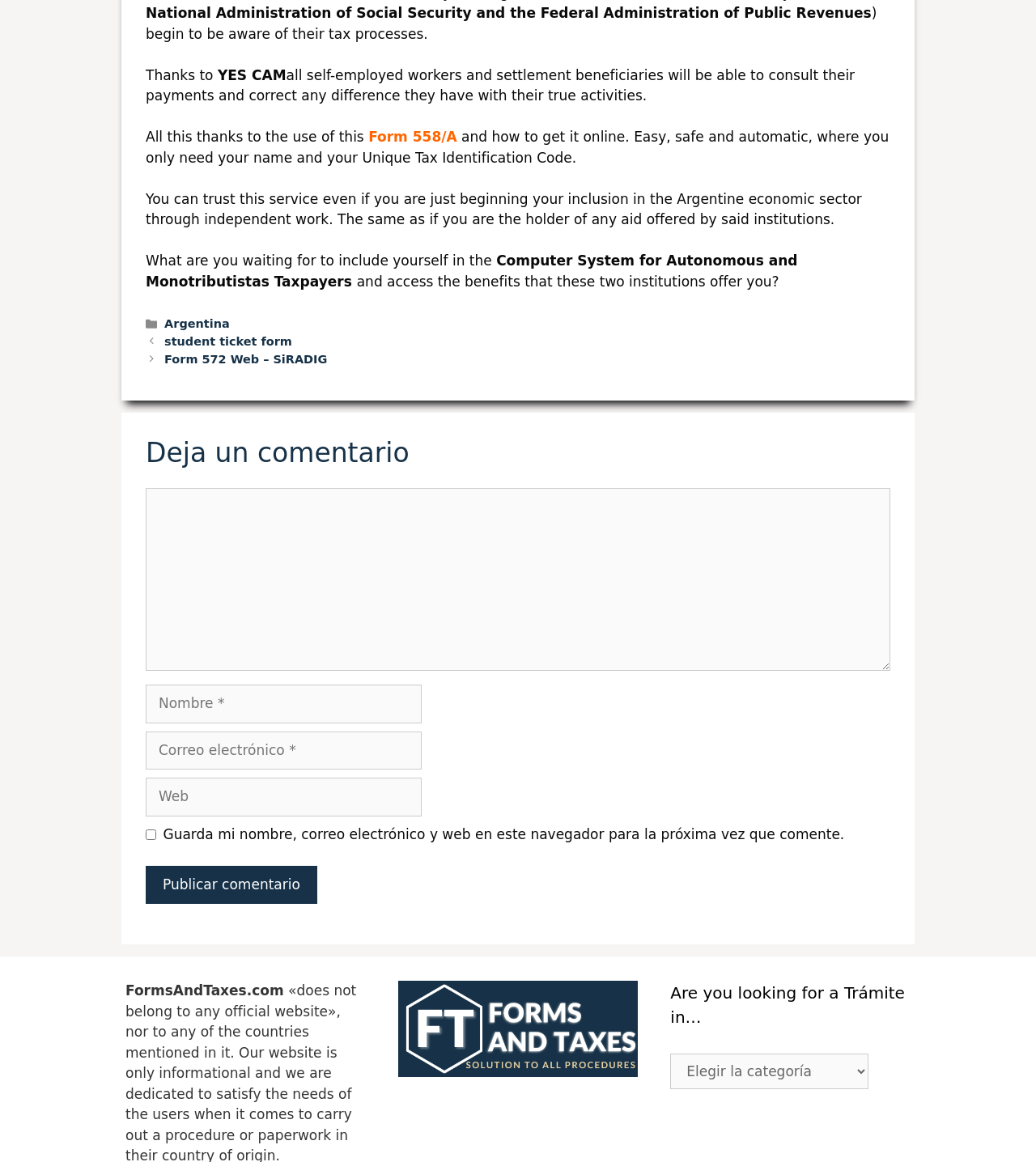Based on the image, please respond to the question with as much detail as possible:
What is the purpose of Form 558/A?

I inferred this answer by reading the surrounding text of the StaticText element with the text 'Form 558/A', which mentions that it allows self-employed workers and settlement beneficiaries to consult their payments and correct any differences they have with their true activities.